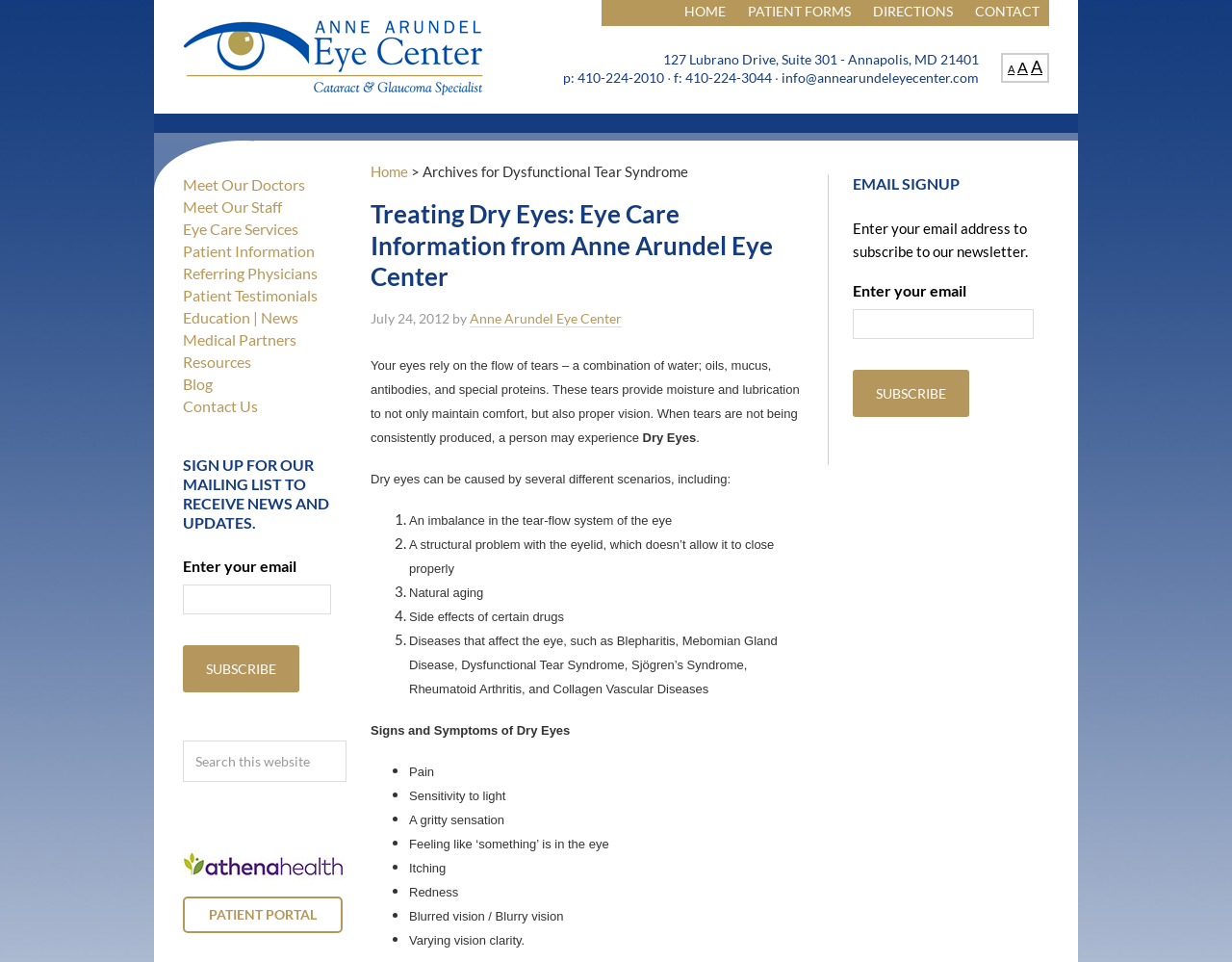Give a one-word or one-phrase response to the question:
How many doctors are mentioned on the webpage?

None